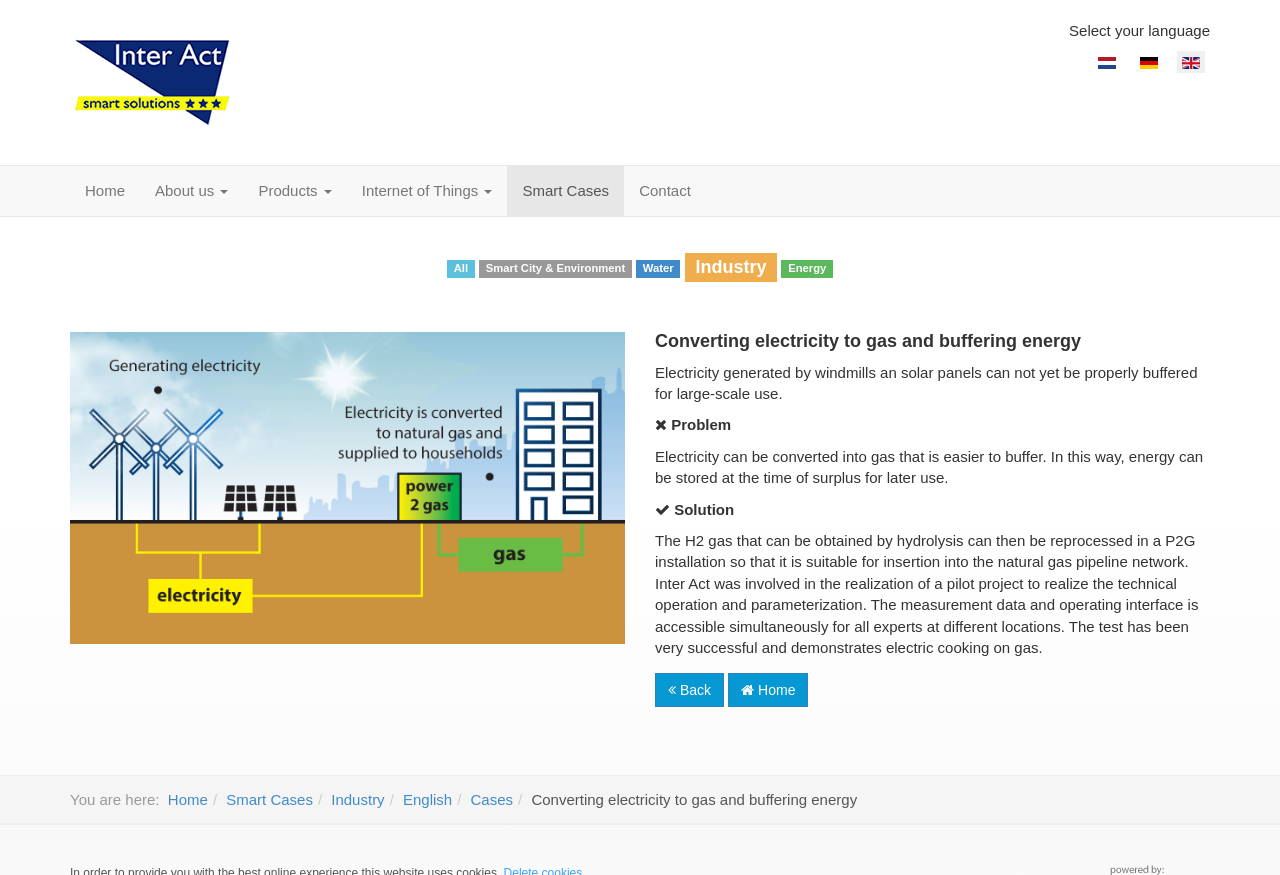Identify the bounding box coordinates for the UI element described by the following text: "Internet of Things". Provide the coordinates as four float numbers between 0 and 1, in the format [left, top, right, bottom].

[0.271, 0.19, 0.396, 0.247]